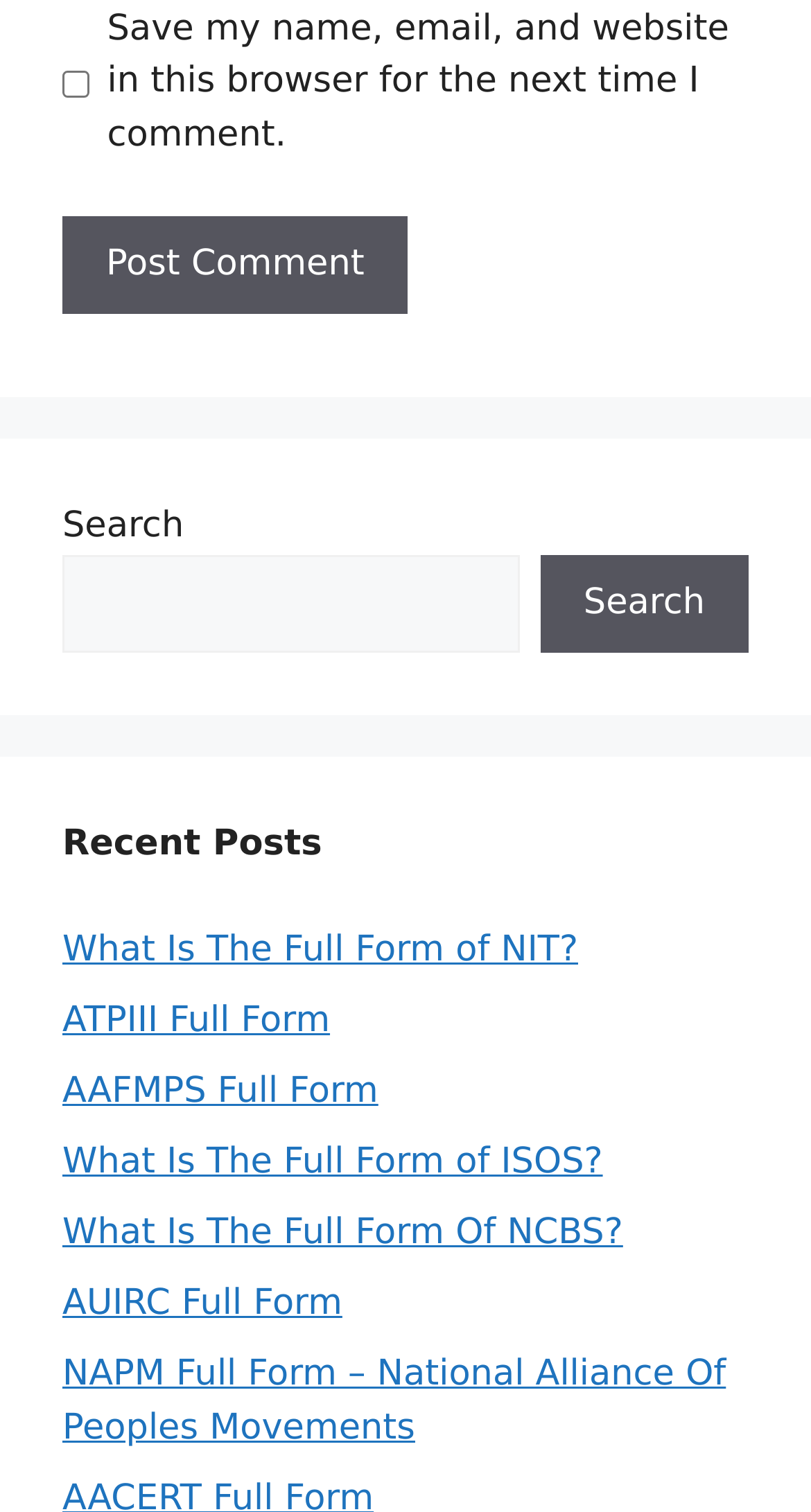Identify the bounding box for the described UI element: "Search".

[0.666, 0.367, 0.923, 0.432]